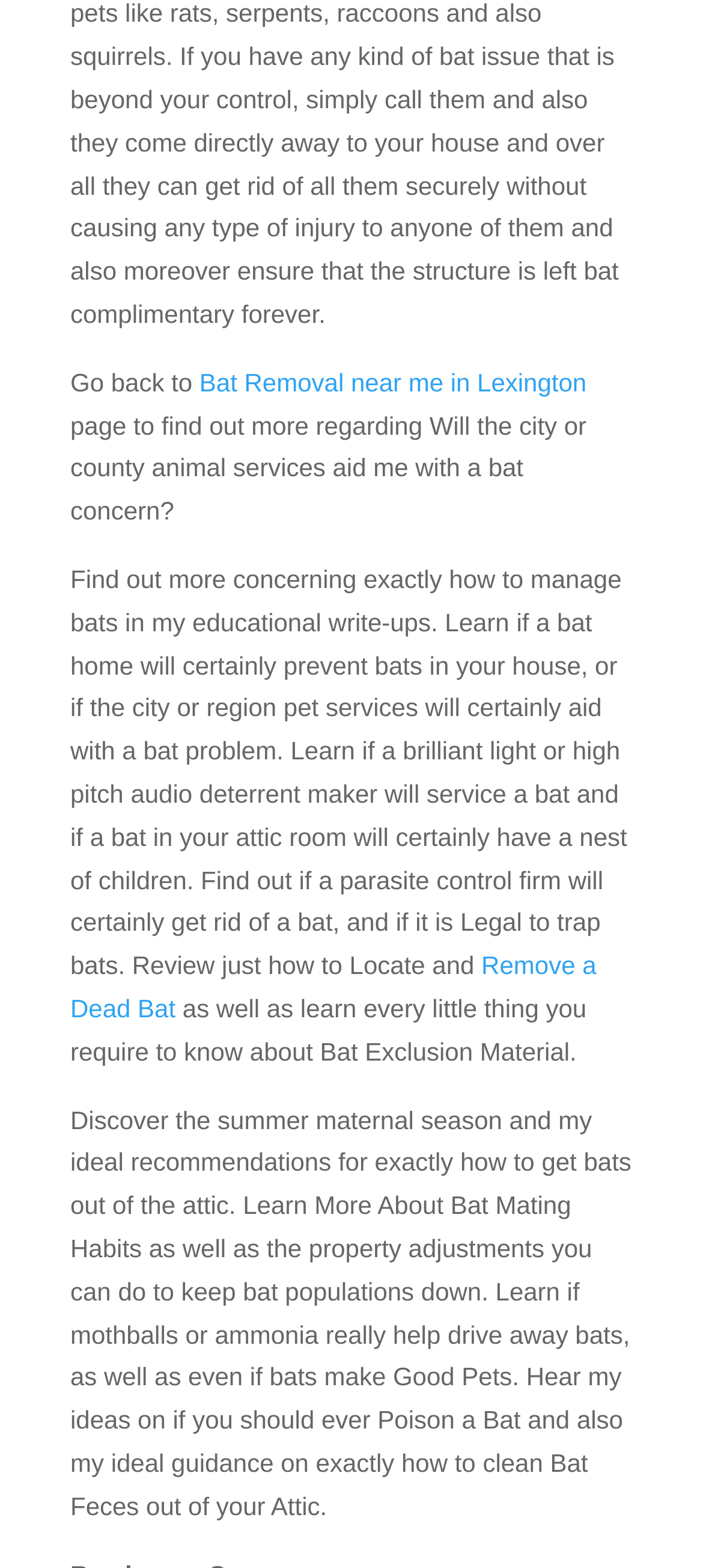What is the author's opinion on poisoning bats?
Please give a detailed and elaborate answer to the question based on the image.

The author appears to be against poisoning bats, as they mention their 'ideas on if you should ever Poison a Bat' in the context of discussing bat management and exclusion, implying that they do not recommend this approach.